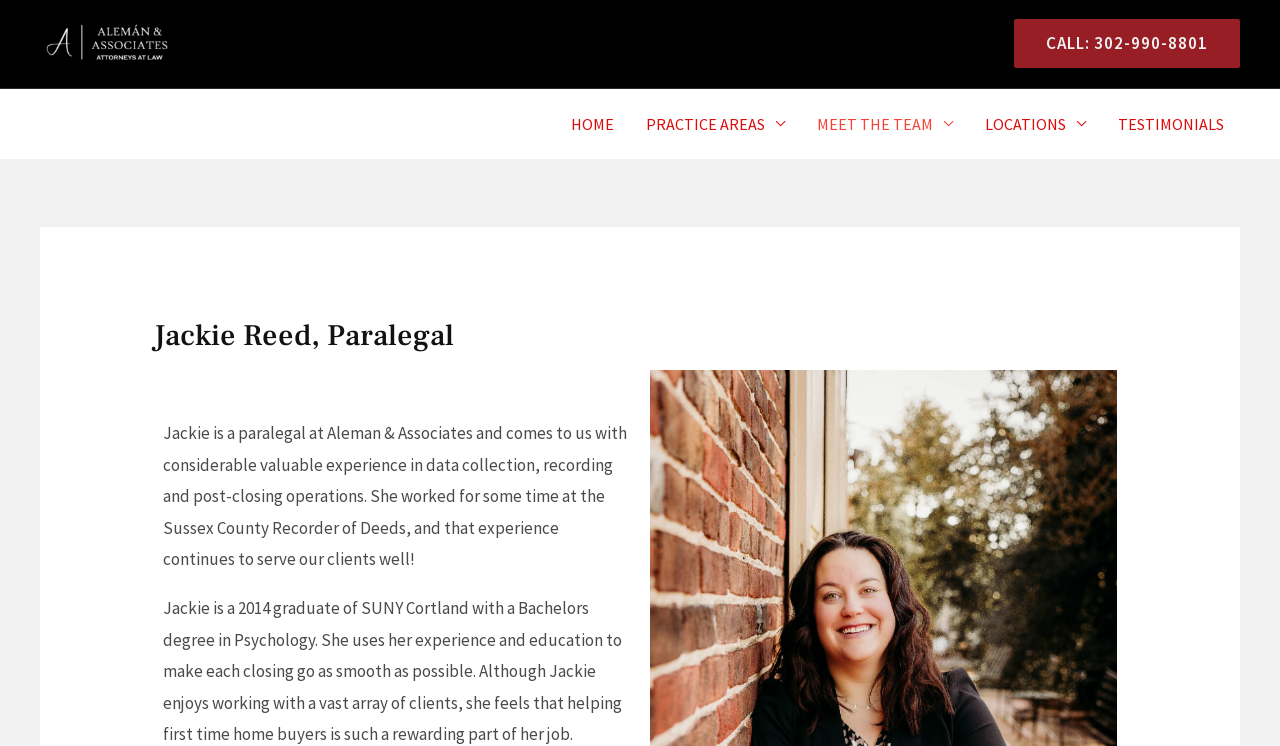What is one type of client Jackie enjoys working with?
Using the image as a reference, give an elaborate response to the question.

As mentioned in the StaticText element with ID 386, Jackie finds it rewarding to work with first time home buyers.